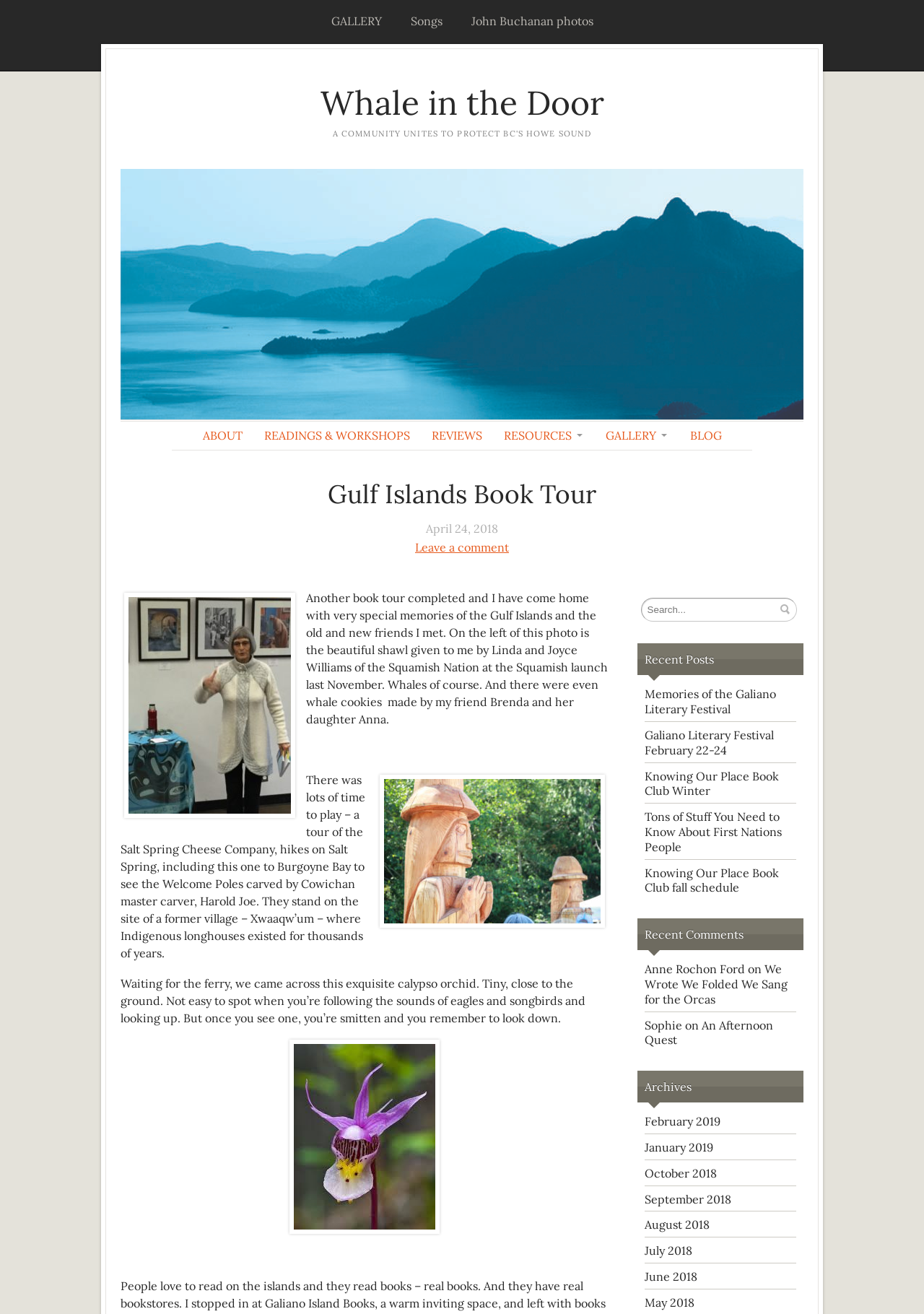Determine the bounding box coordinates of the region to click in order to accomplish the following instruction: "Click on the 'calypso orchid' link". Provide the coordinates as four float numbers between 0 and 1, specifically [left, top, right, bottom].

[0.13, 0.791, 0.659, 0.939]